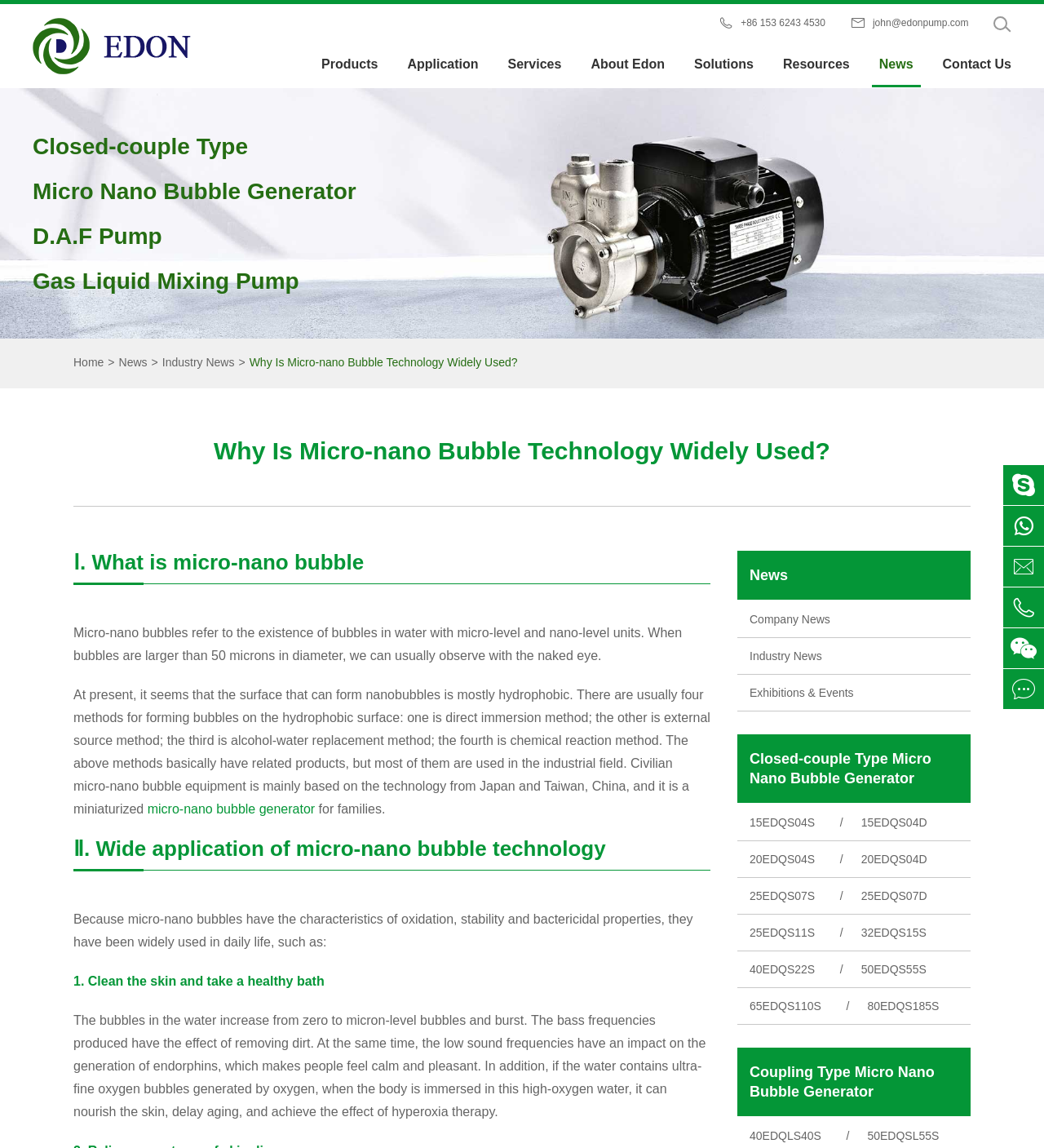Find and specify the bounding box coordinates that correspond to the clickable region for the instruction: "Learn about micro-nano bubble technology".

[0.07, 0.48, 0.68, 0.509]